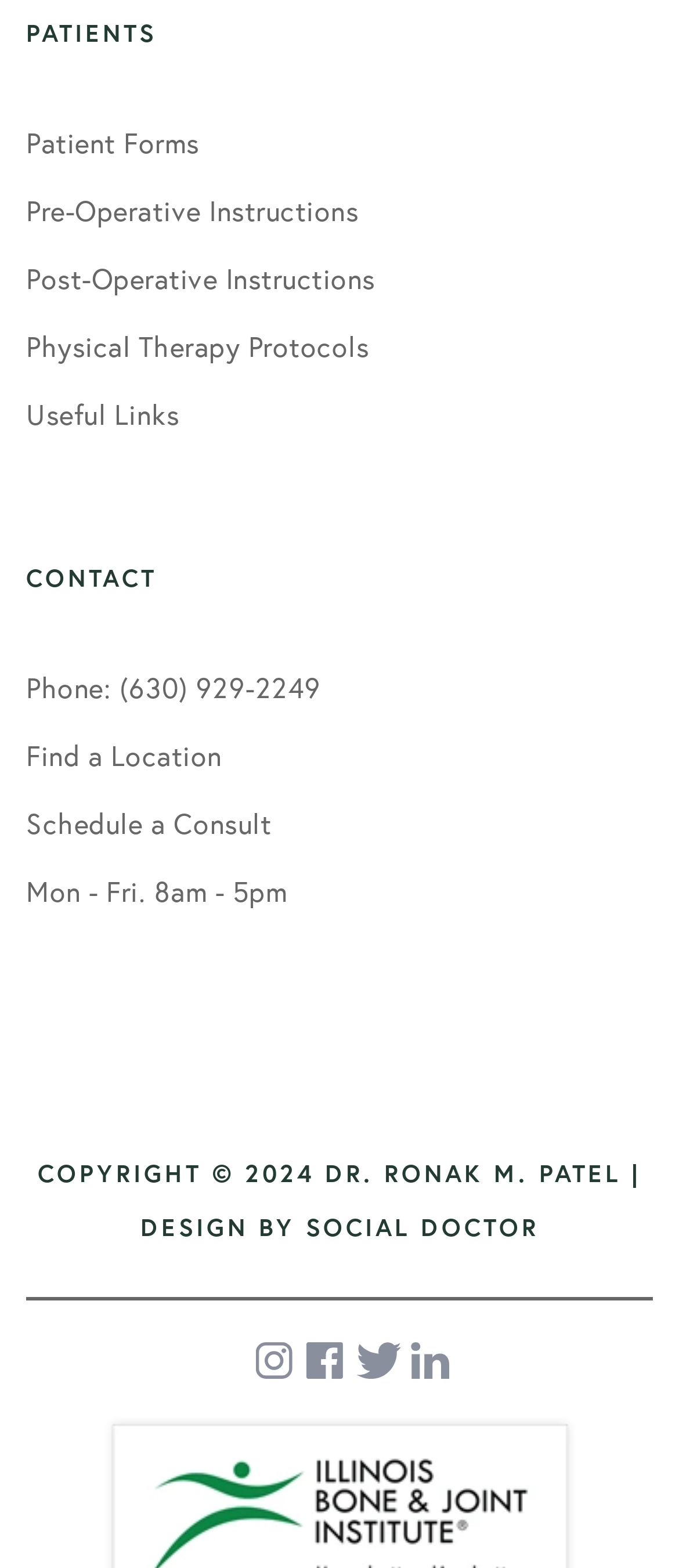Pinpoint the bounding box coordinates of the element to be clicked to execute the instruction: "Find a location".

[0.038, 0.47, 0.327, 0.493]